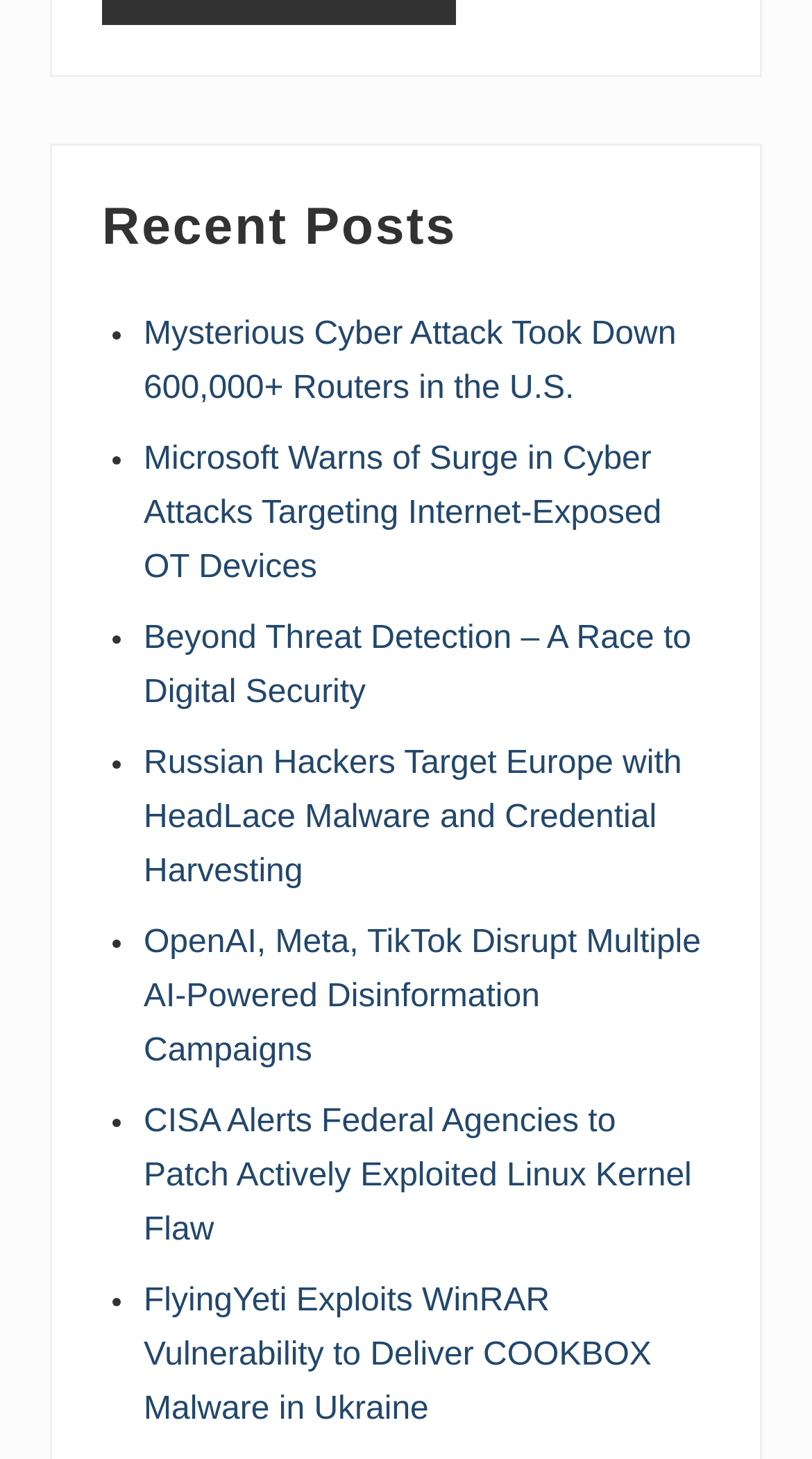Answer the following query concisely with a single word or phrase:
What is the topic of the first post?

Cyber Attack